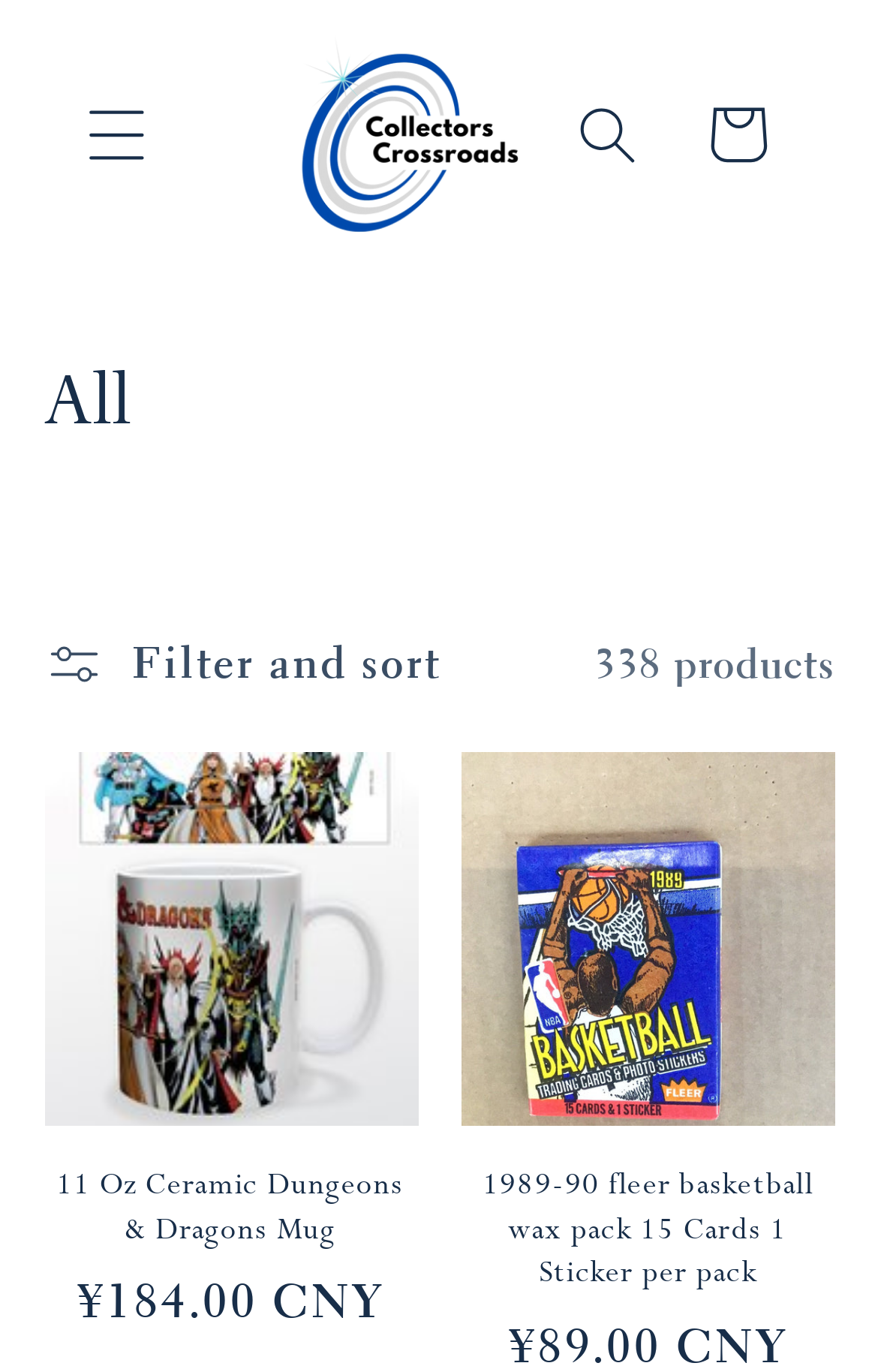Give a succinct answer to this question in a single word or phrase: 
What type of products are being sold on this website?

Collectibles